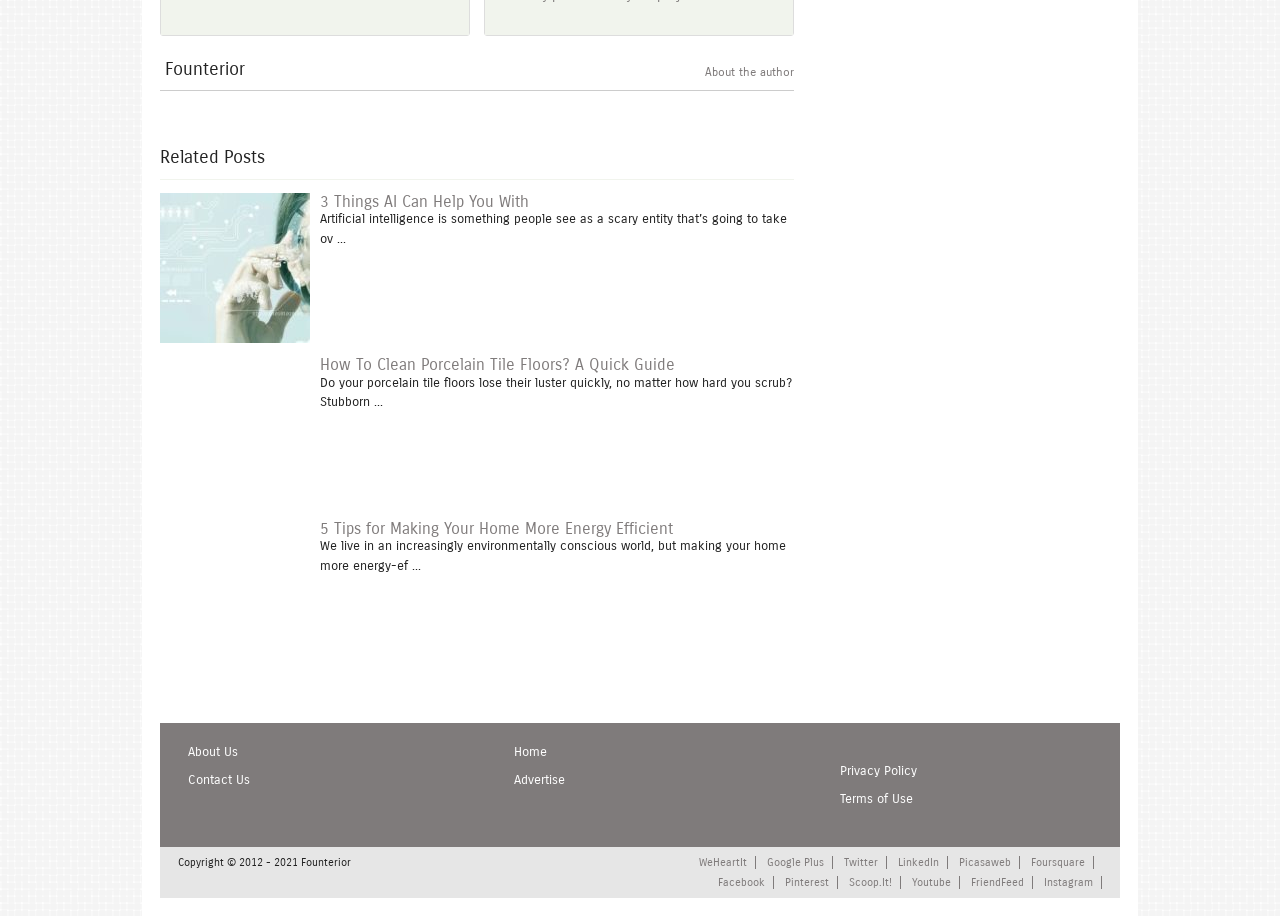Pinpoint the bounding box coordinates of the clickable element to carry out the following instruction: "Visit 'How To Clean Porcelain Tile Floors? A Quick Guide'."

[0.25, 0.388, 0.527, 0.409]